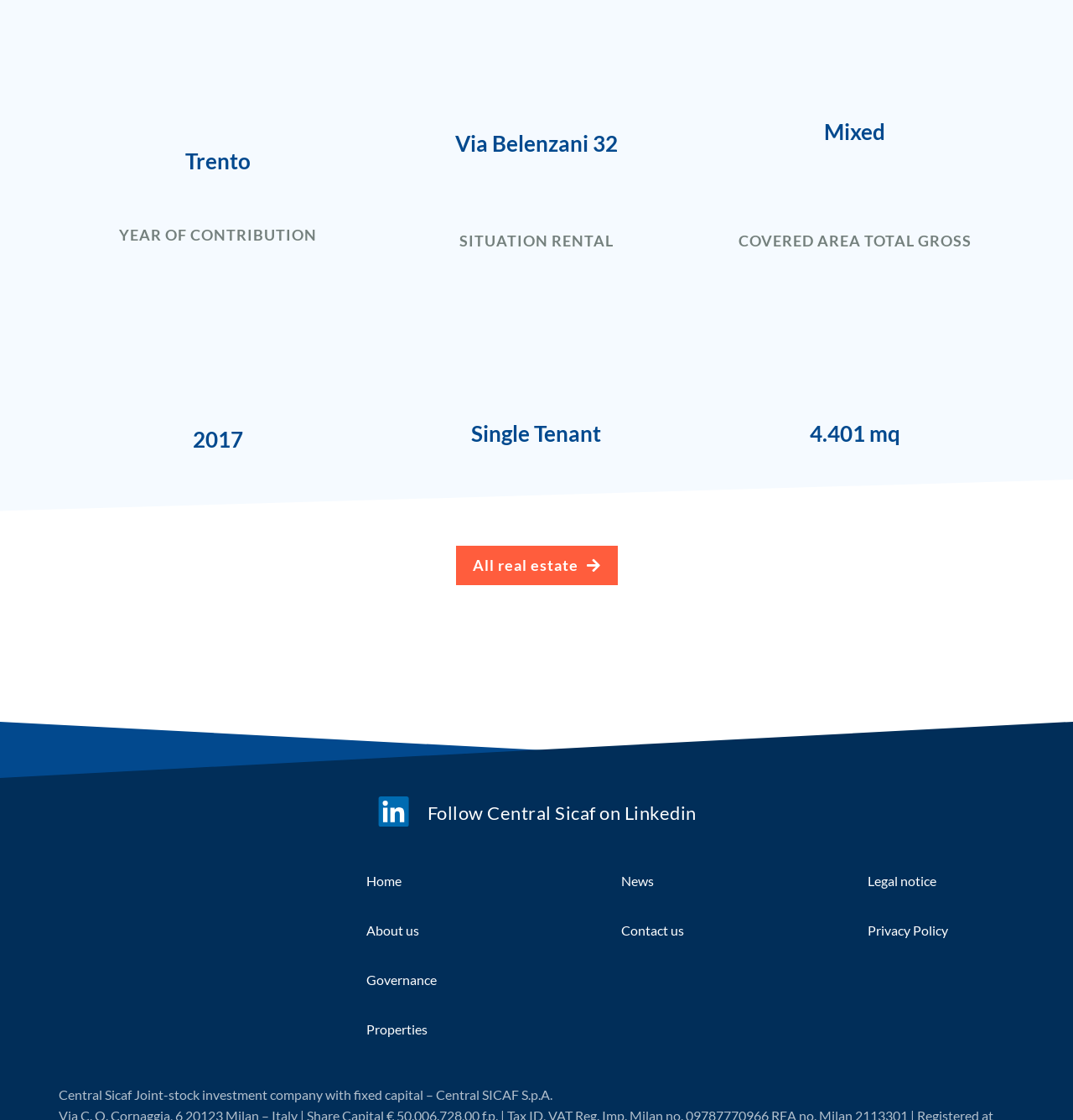Specify the bounding box coordinates of the element's area that should be clicked to execute the given instruction: "View properties". The coordinates should be four float numbers between 0 and 1, i.e., [left, top, right, bottom].

[0.326, 0.9, 0.423, 0.938]